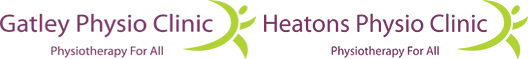Answer this question using a single word or a brief phrase:
What is the shared mission of the clinics?

providing quality care